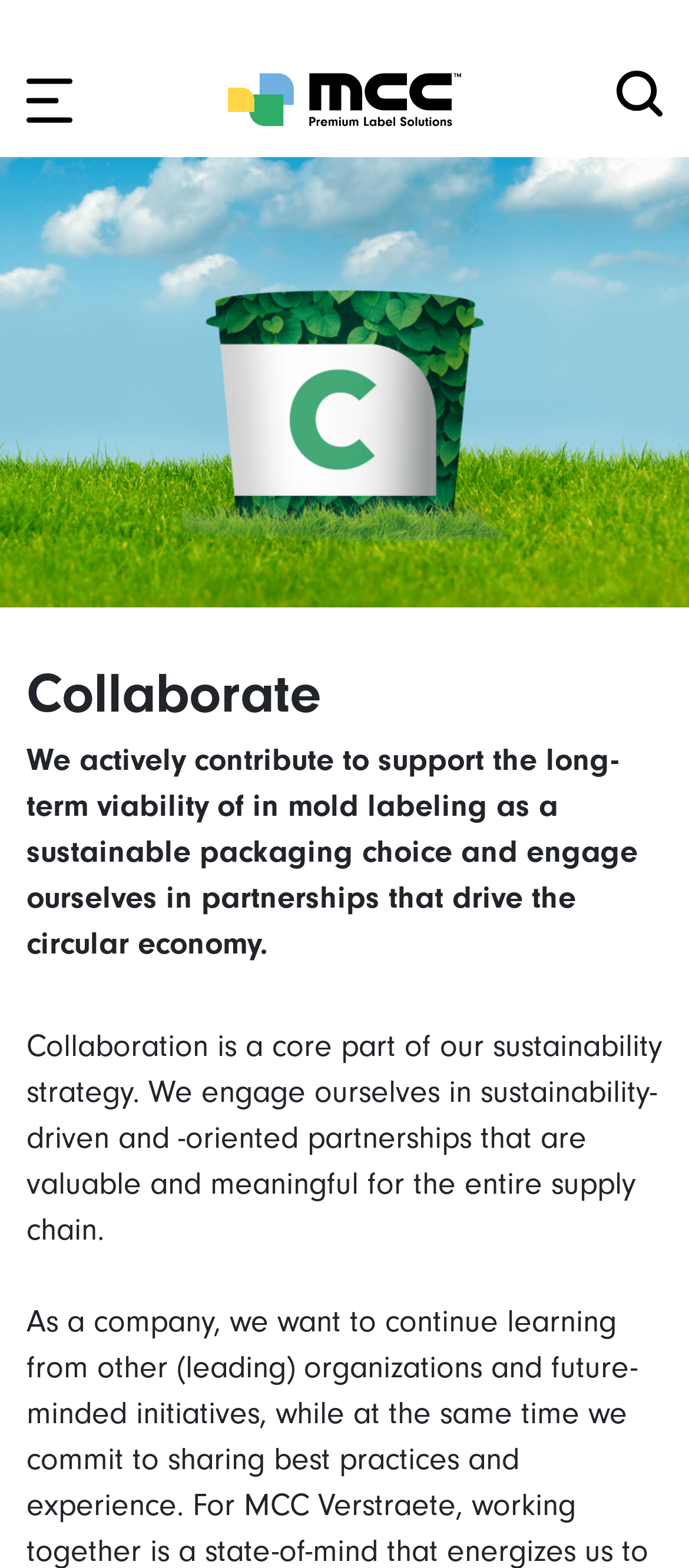Using the given description, provide the bounding box coordinates formatted as (top-left x, top-left y, bottom-right x, bottom-right y), with all values being floating point numbers between 0 and 1. Description: Label Upgrades

[0.092, 0.123, 0.338, 0.146]